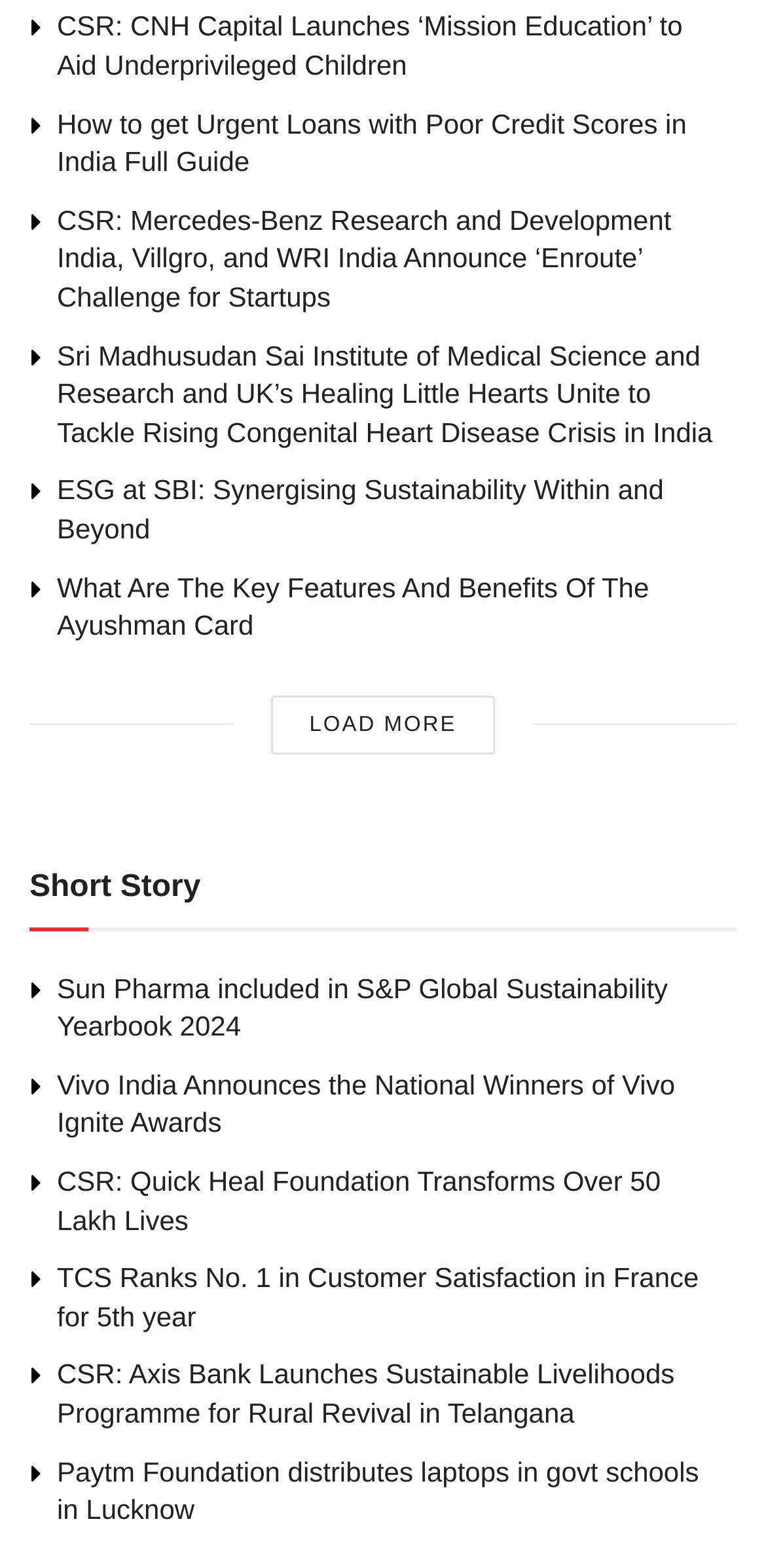Give a concise answer using one word or a phrase to the following question:
What is the topic of the first article?

CSR